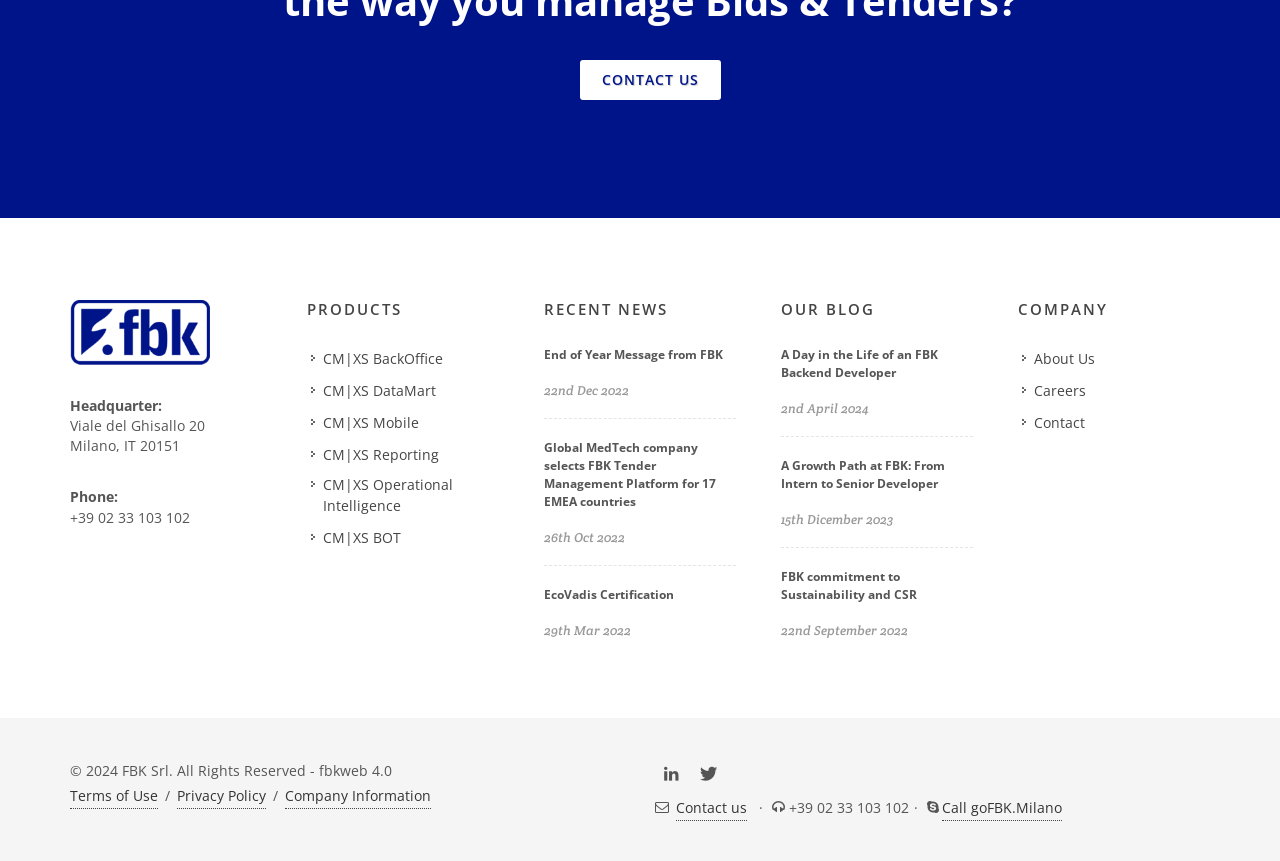What is the phone number of the company?
Using the screenshot, give a one-word or short phrase answer.

+39 02 33 103 102